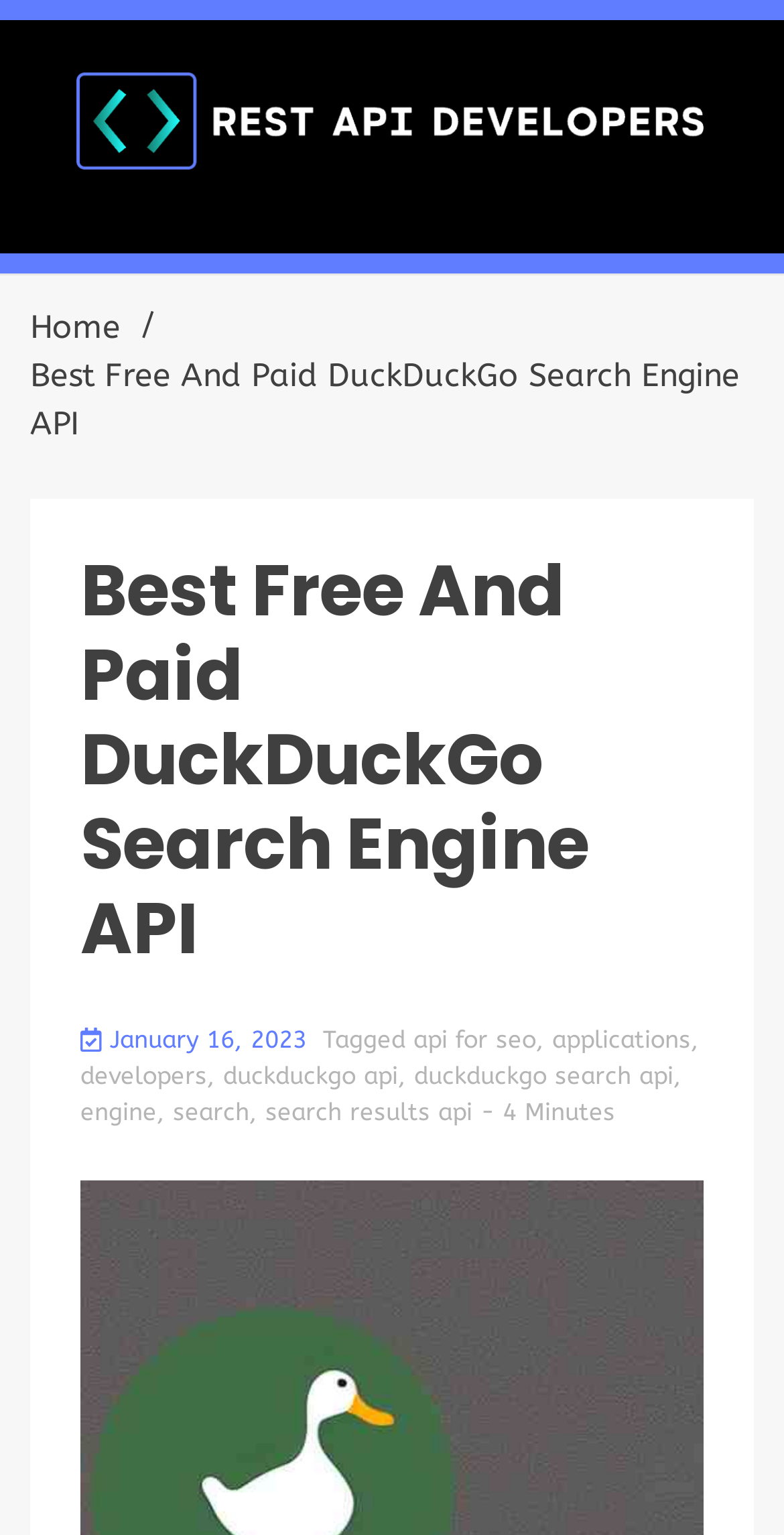Please identify the bounding box coordinates of the region to click in order to complete the task: "Click the logo". The coordinates must be four float numbers between 0 and 1, specified as [left, top, right, bottom].

None